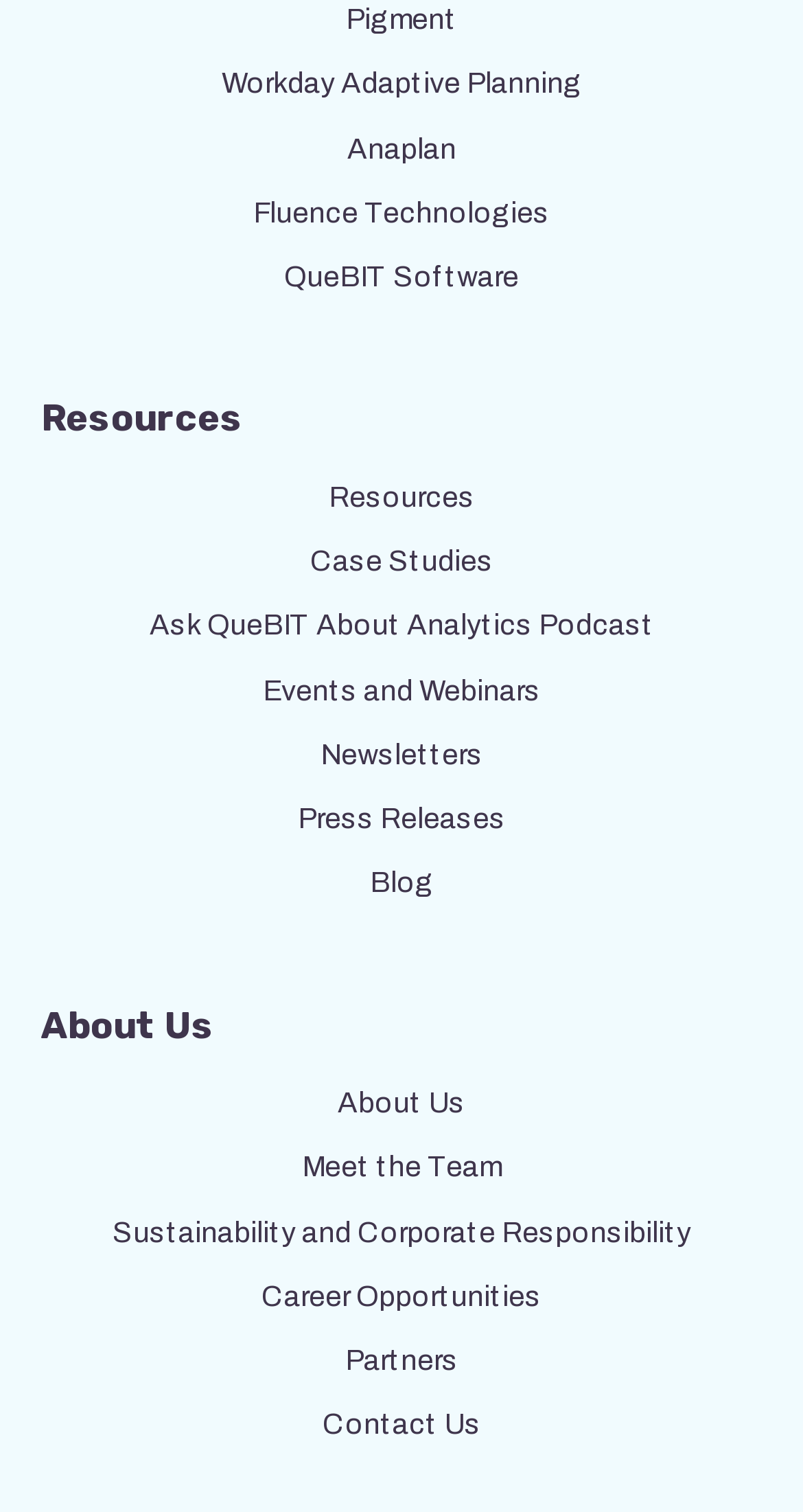Please identify the bounding box coordinates of the element that needs to be clicked to execute the following command: "Read about Cognitive Neuroscience". Provide the bounding box using four float numbers between 0 and 1, formatted as [left, top, right, bottom].

None